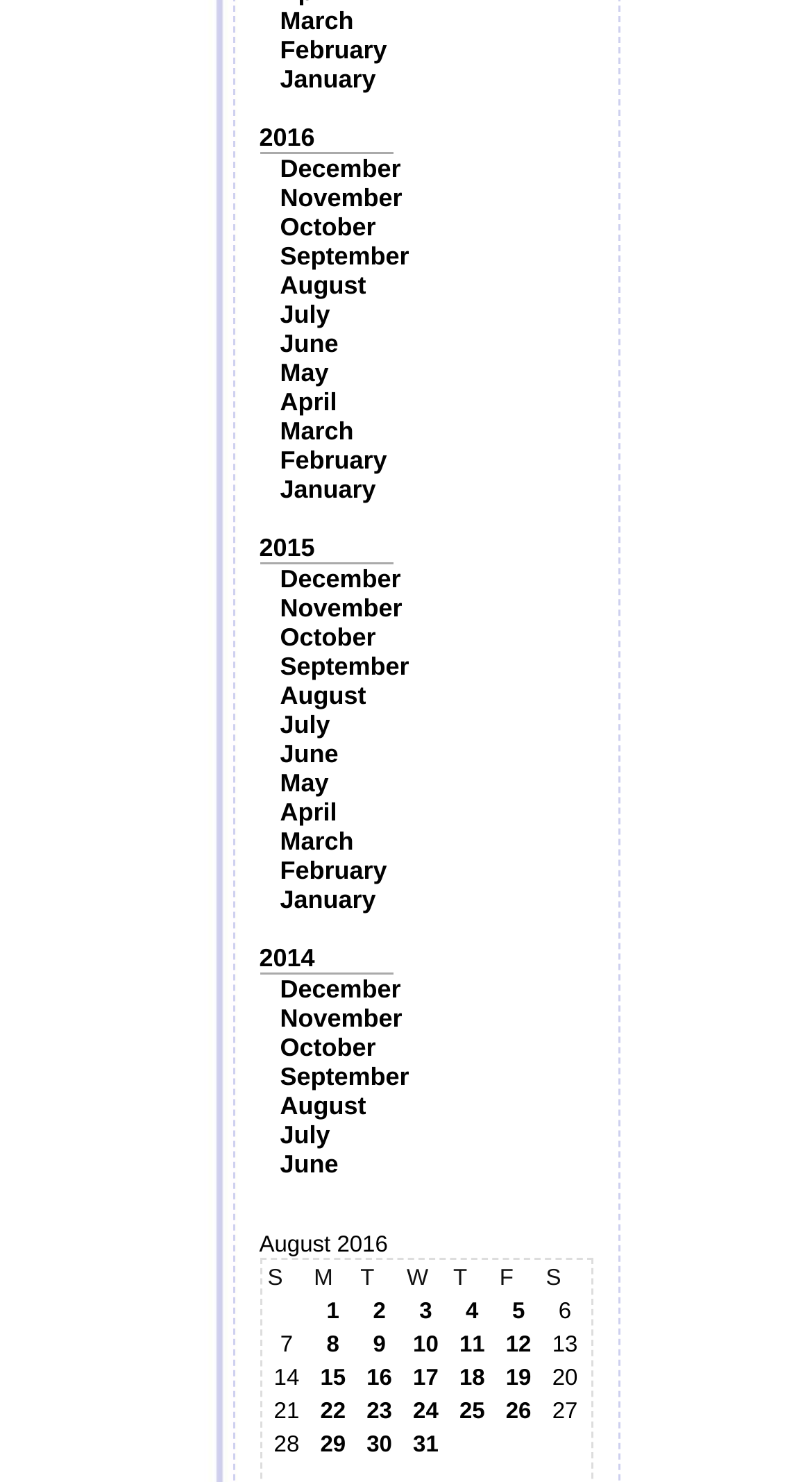Please identify the bounding box coordinates of the element I need to click to follow this instruction: "Go to December".

[0.345, 0.104, 0.494, 0.124]